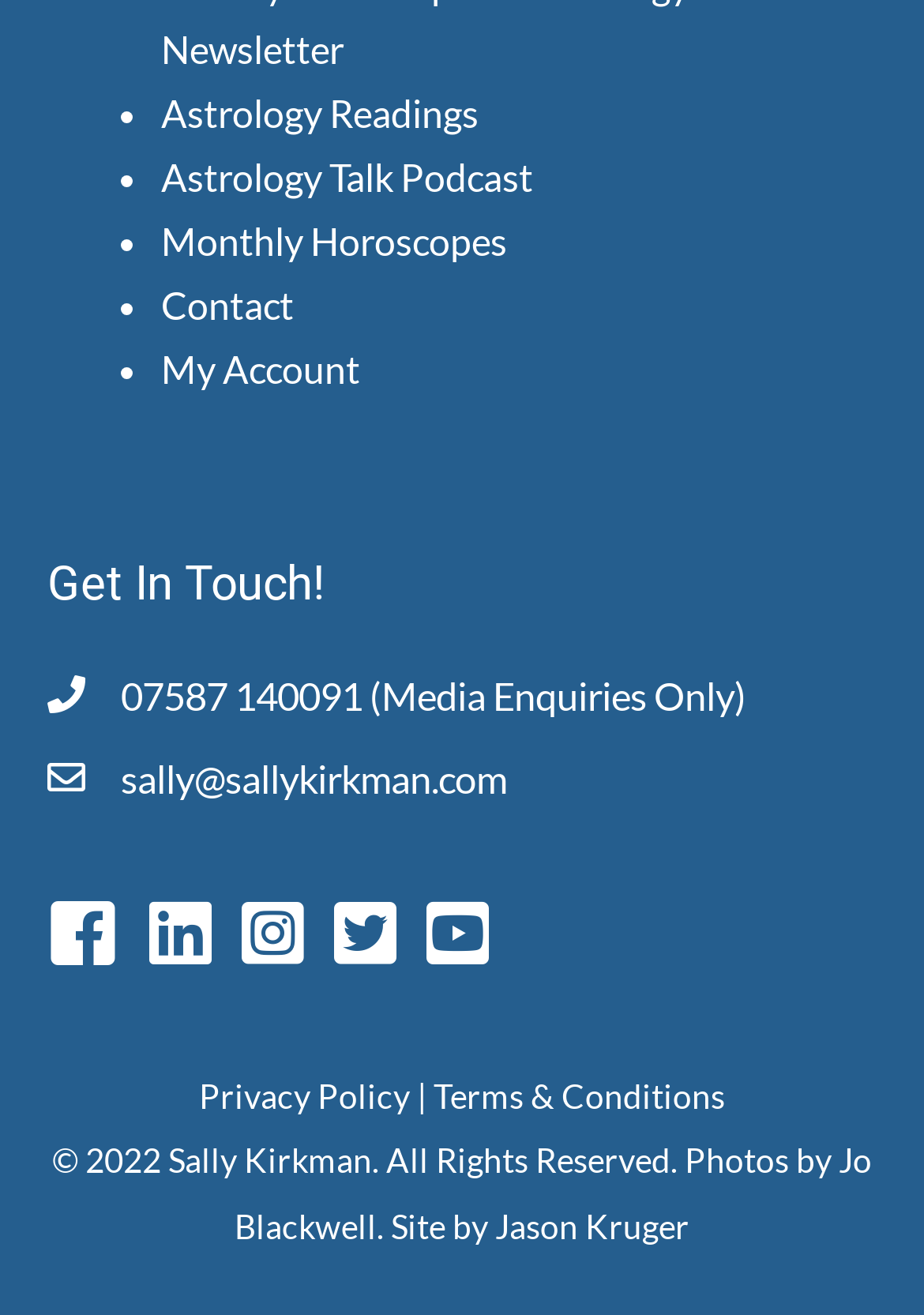Please identify the bounding box coordinates of the element I should click to complete this instruction: 'Go to My Account'. The coordinates should be given as four float numbers between 0 and 1, like this: [left, top, right, bottom].

[0.174, 0.263, 0.39, 0.298]